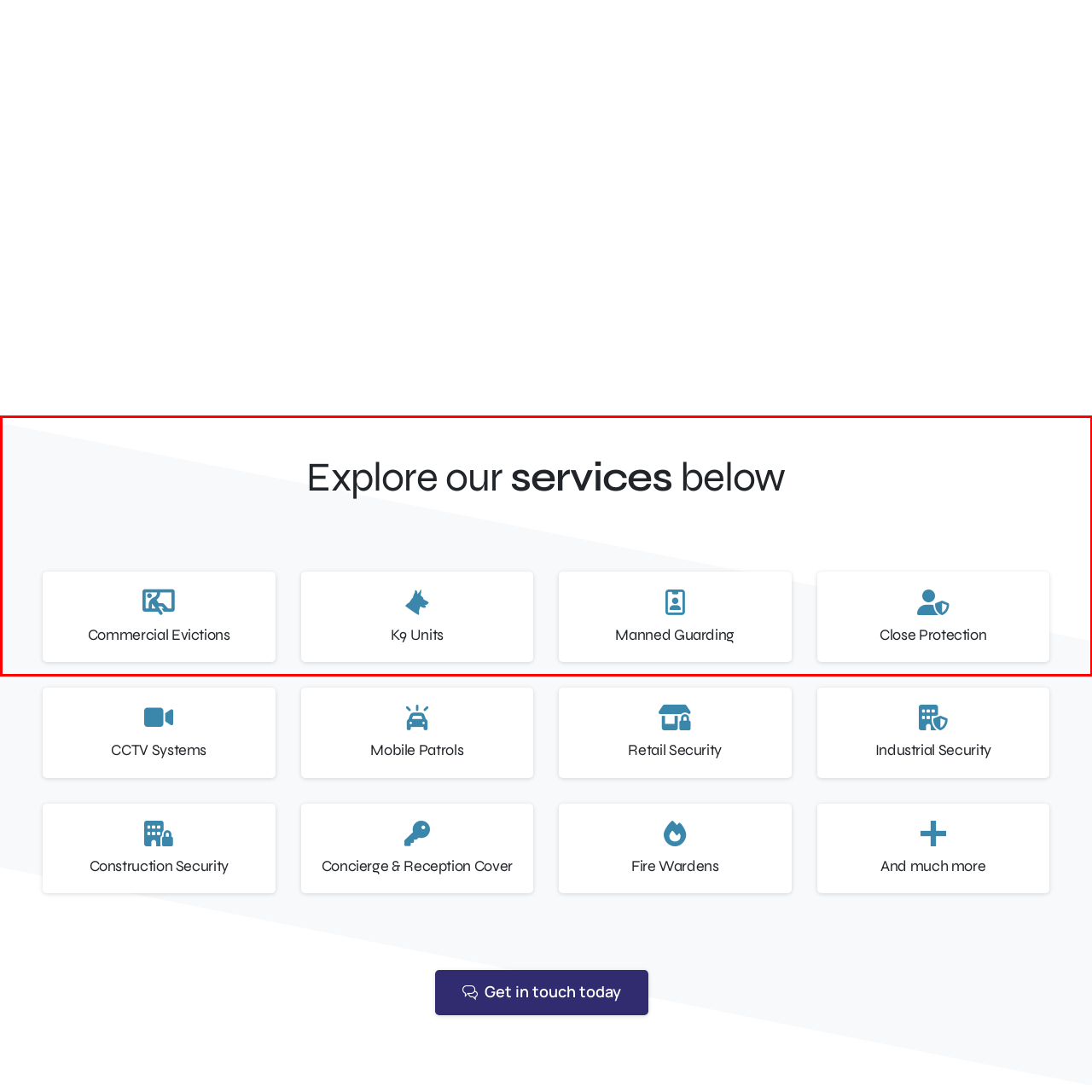Concentrate on the part of the image bordered in red, What is the company's commitment? Answer concisely with a word or phrase.

Providing tailored security options